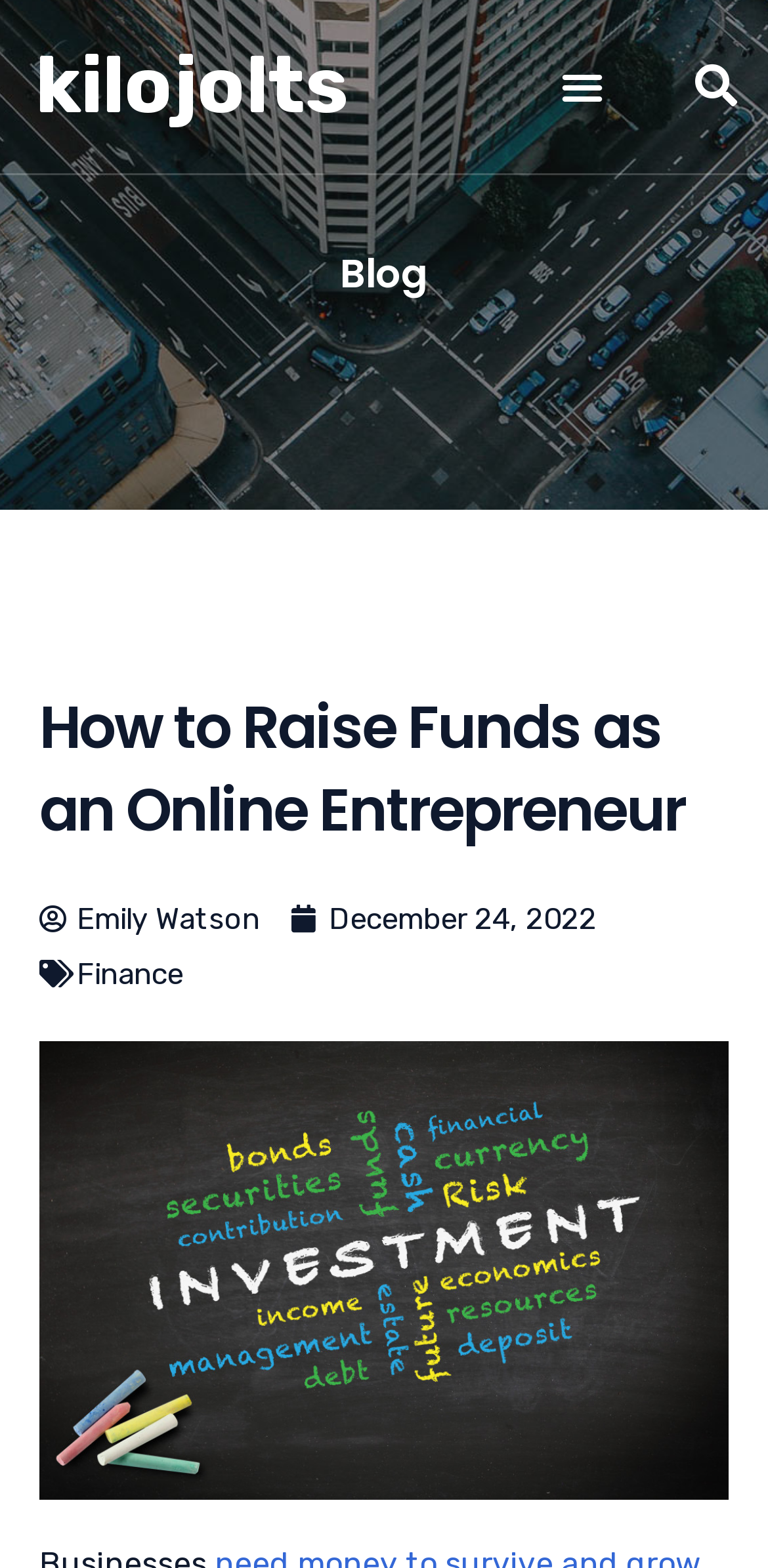Please determine the primary heading and provide its text.

How to Raise Funds as an Online Entrepreneur